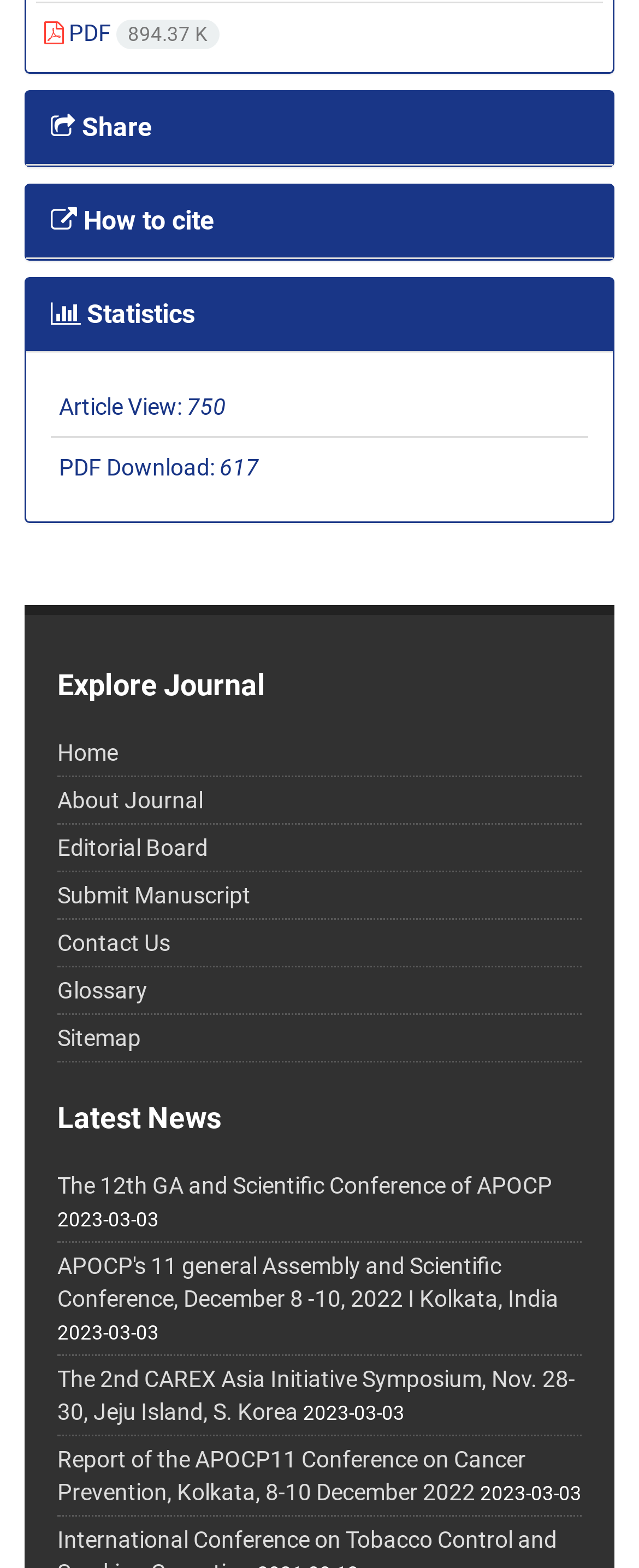What is the last menu item in the 'Explore Journal' section?
Based on the image, provide your answer in one word or phrase.

Sitemap